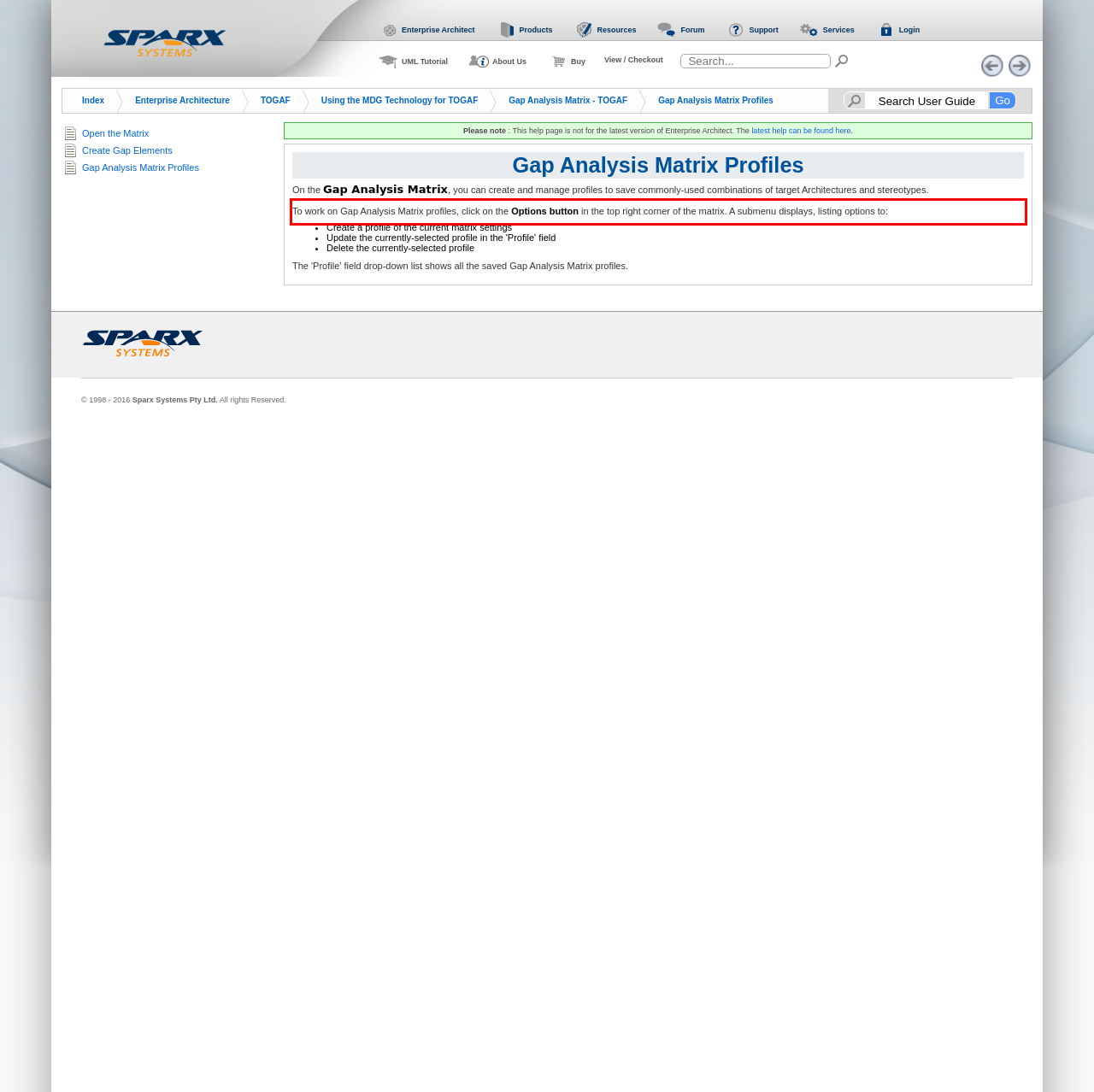Please perform OCR on the text within the red rectangle in the webpage screenshot and return the text content.

To work on Gap Analysis Matrix profiles, click on the Options button in the top right corner of the matrix. A submenu displays, listing options to: